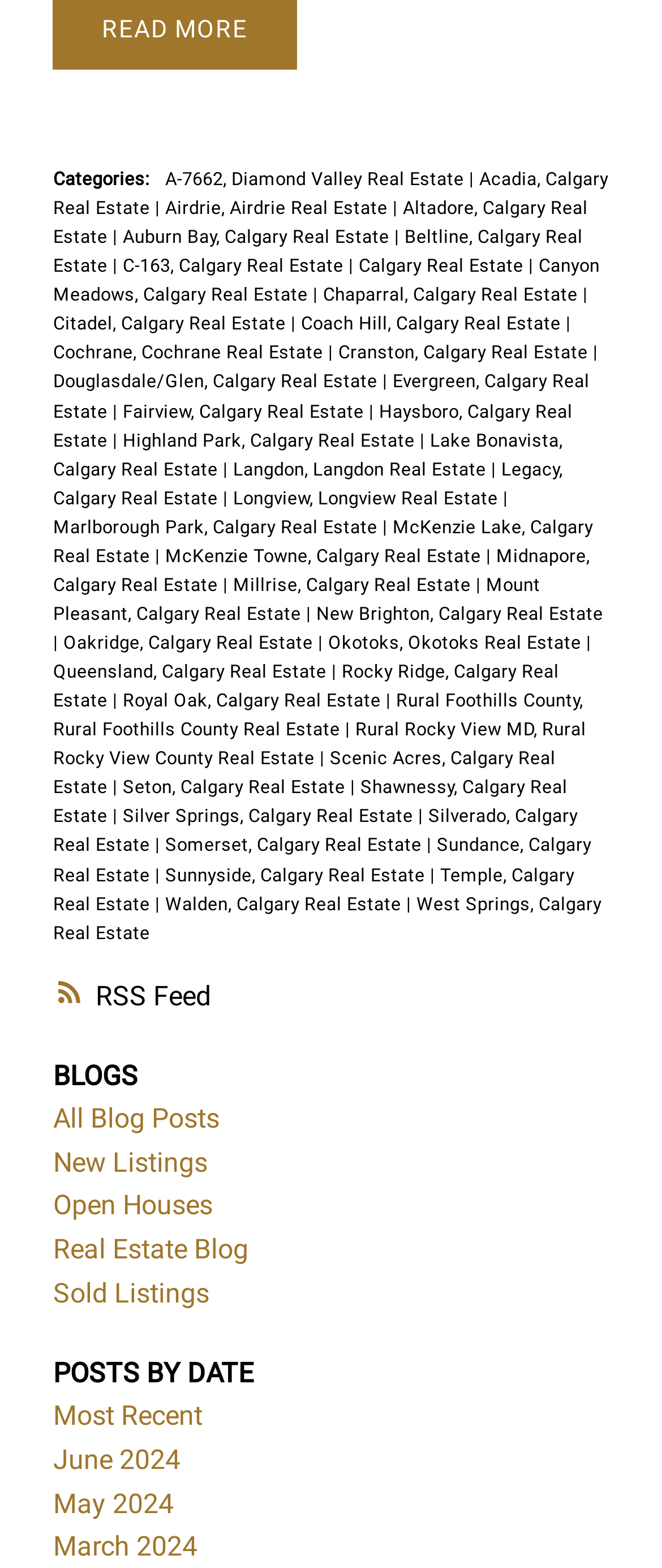Specify the bounding box coordinates of the element's region that should be clicked to achieve the following instruction: "Explore 'Canyon Meadows, Calgary Real Estate' listings". The bounding box coordinates consist of four float numbers between 0 and 1, in the format [left, top, right, bottom].

[0.08, 0.163, 0.906, 0.195]